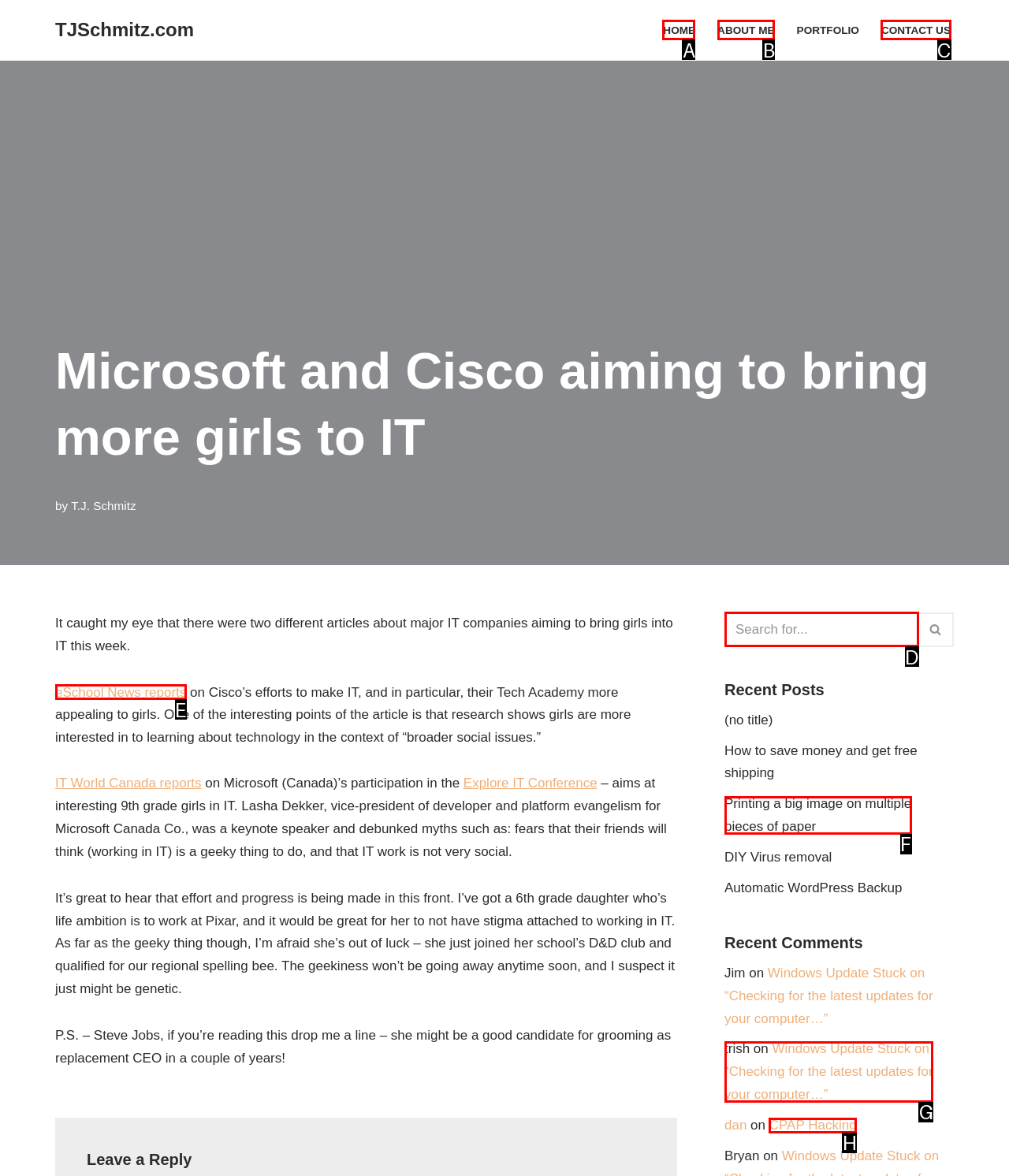For the task "Click on the 'HOME' link", which option's letter should you click? Answer with the letter only.

A